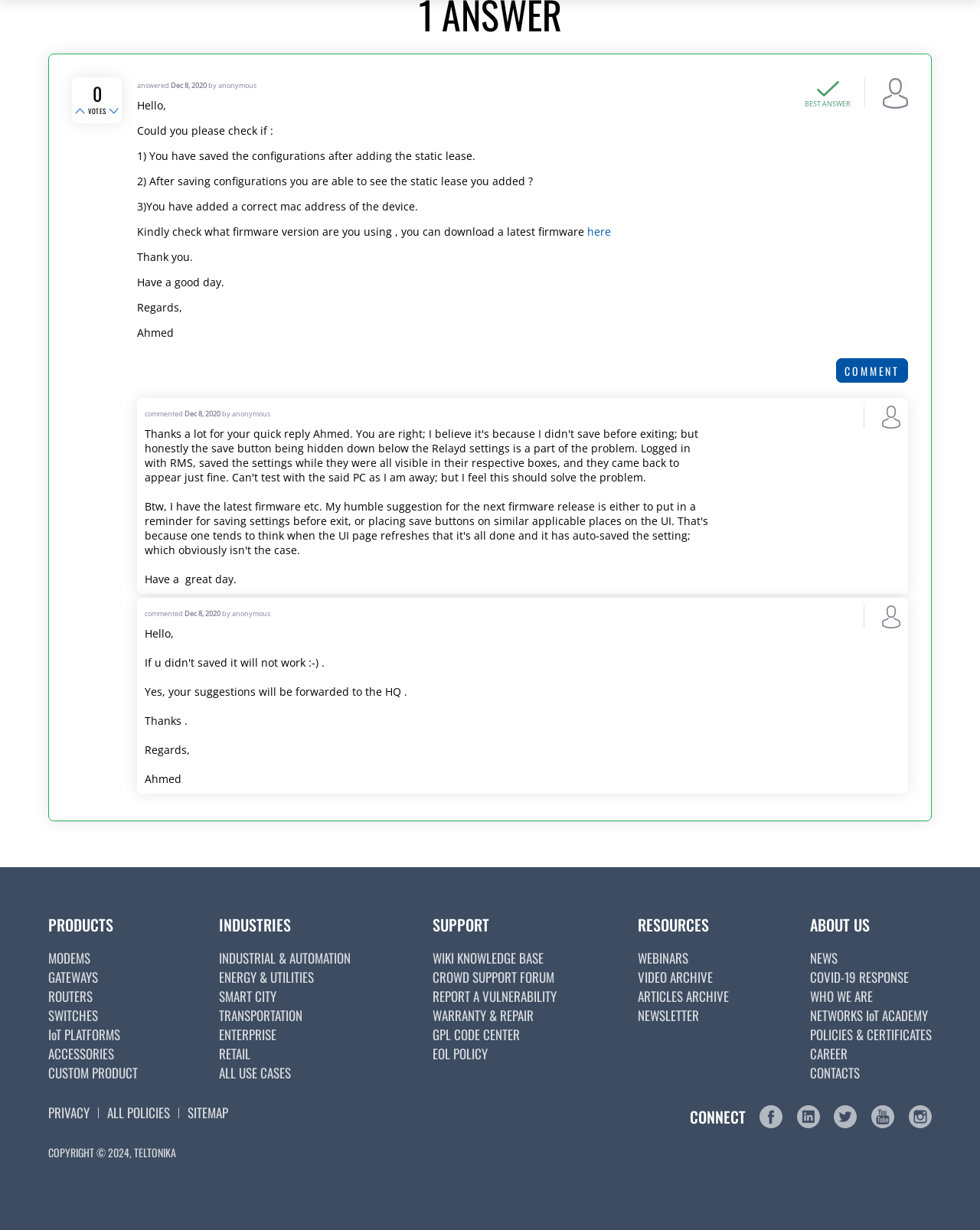Who is the author of the first comment?
Using the information from the image, answer the question thoroughly.

The first comment is written by 'anonymous' as indicated by the 'by' label followed by the author's name, which is 'anonymous' in this case.